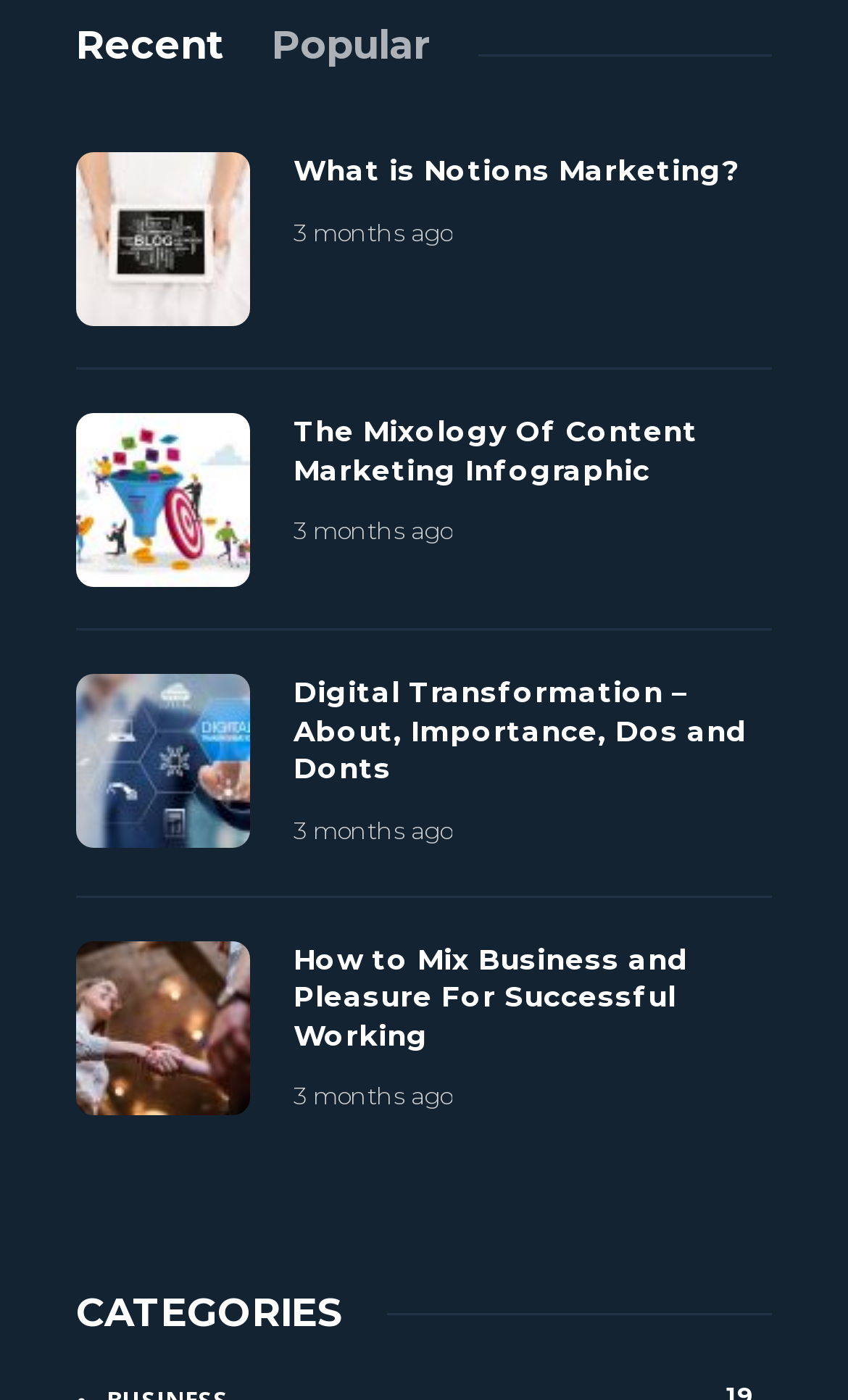How many tabs are available in the tablist?
Provide a thorough and detailed answer to the question.

The tablist has two tabs, 'Recent' and 'Popular', which can be used to filter the content displayed on the page.